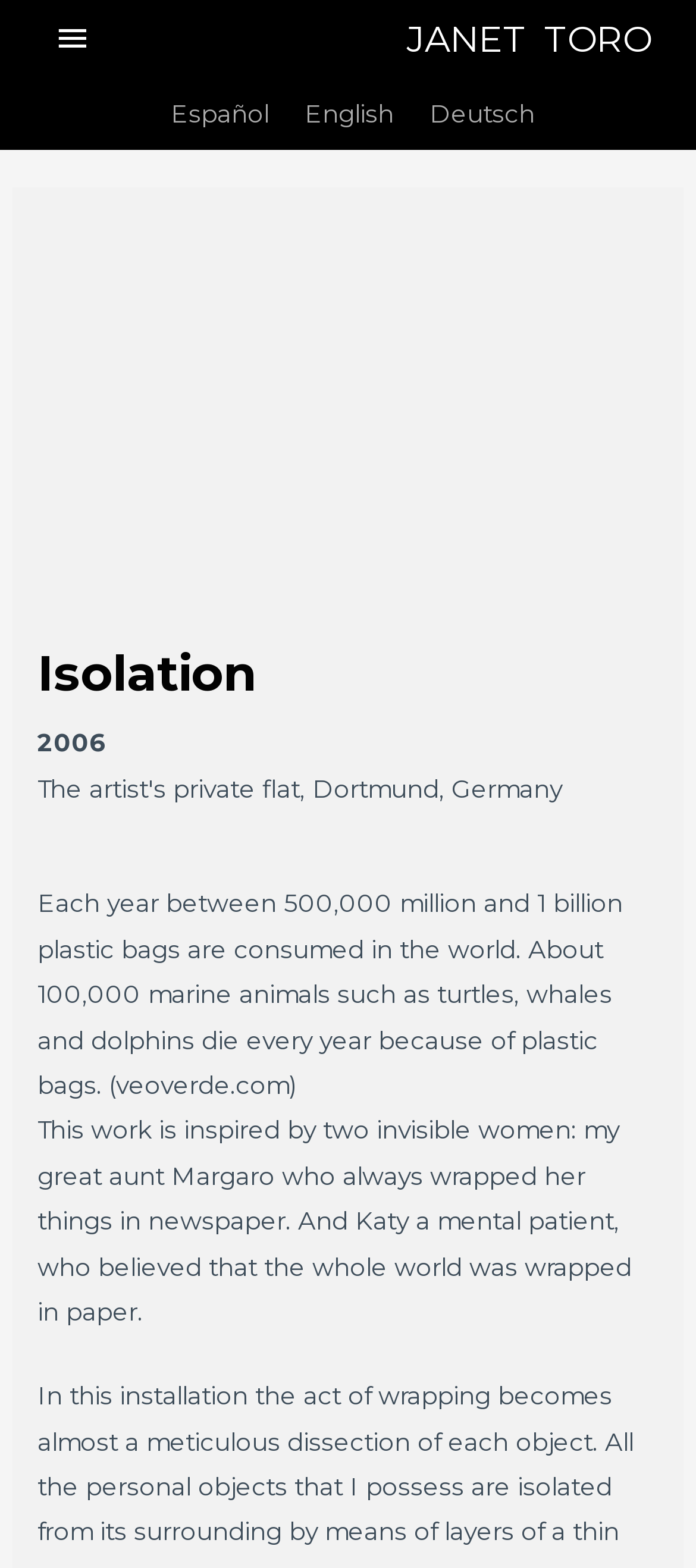Please provide the bounding box coordinates in the format (top-left x, top-left y, bottom-right x, bottom-right y). Remember, all values are floating point numbers between 0 and 1. What is the bounding box coordinate of the region described as: Main Menu

[0.051, 0.0, 0.158, 0.049]